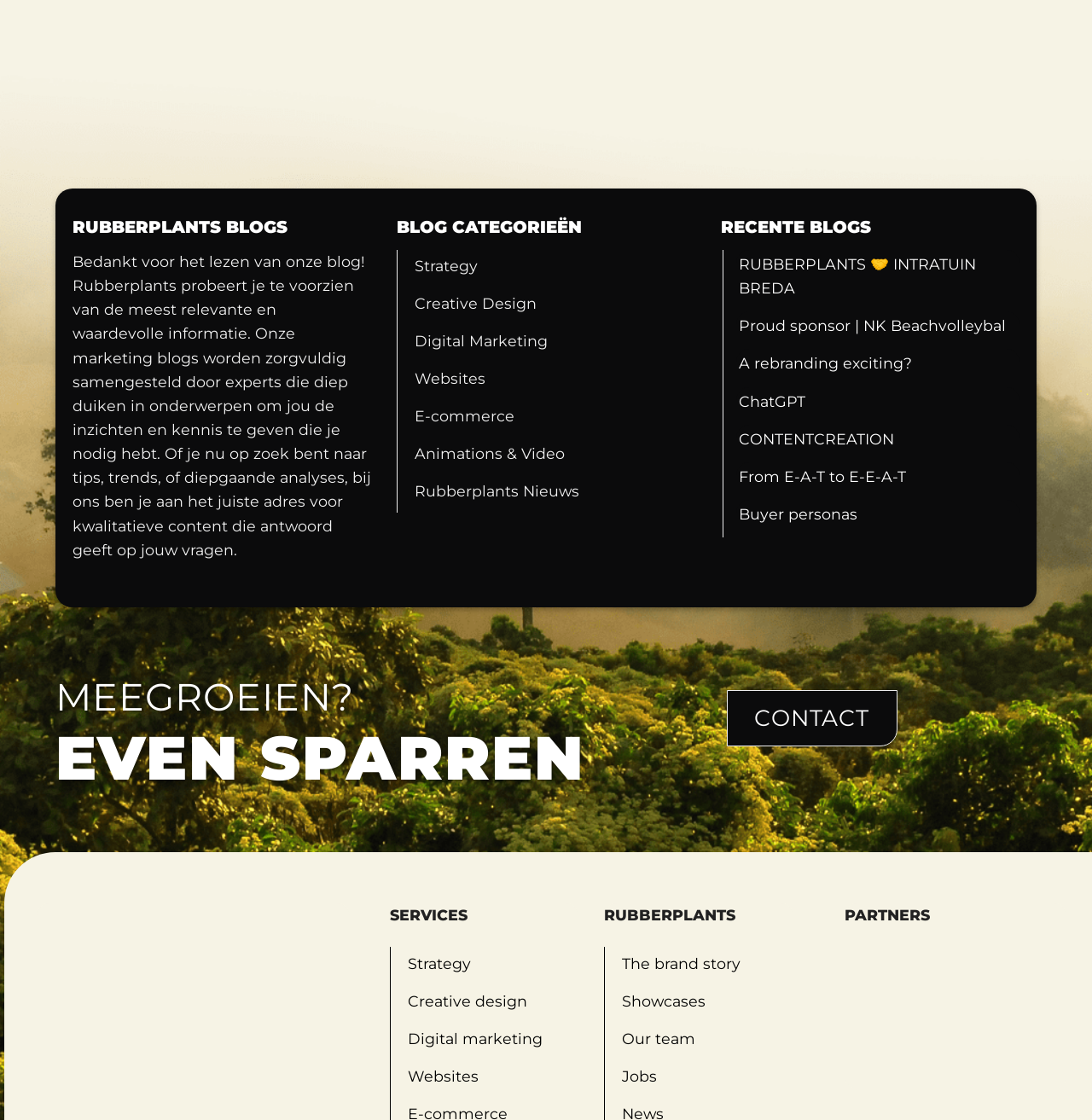What categories of blogs are available?
Give a one-word or short-phrase answer derived from the screenshot.

Strategy, Creative Design, Digital Marketing, etc.